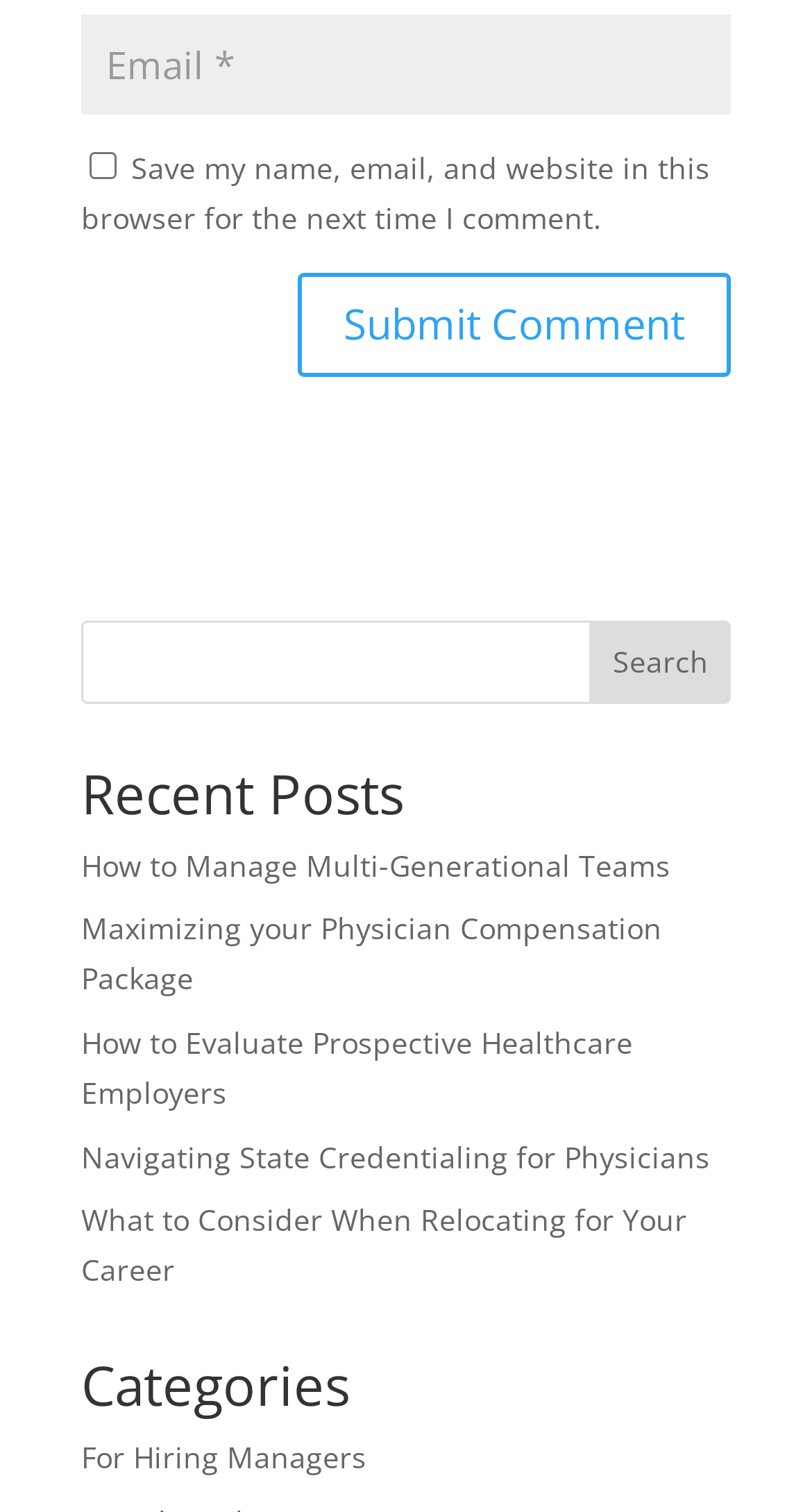Using the description "name="submit" value="Submit Comment"", predict the bounding box of the relevant HTML element.

[0.367, 0.18, 0.9, 0.249]